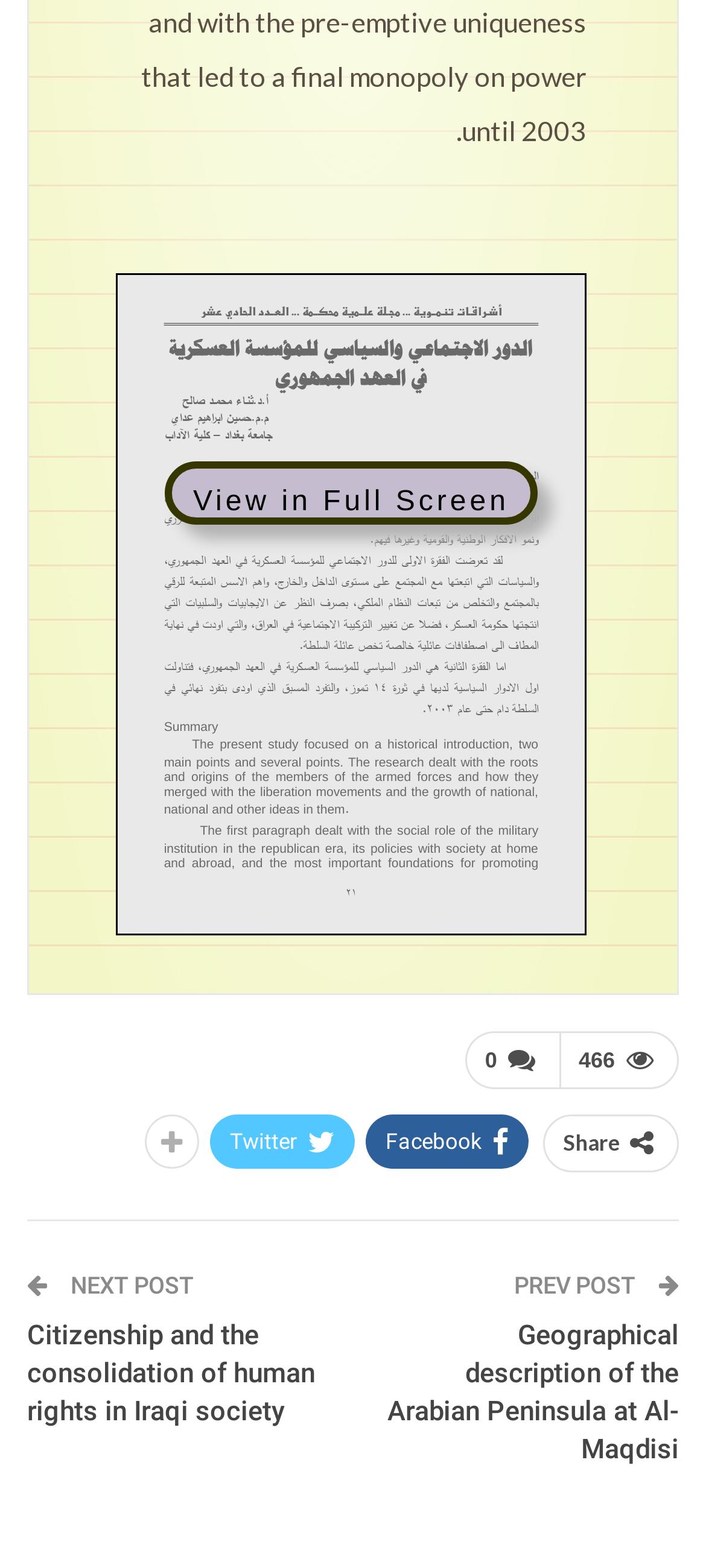What is the text of the previous post button?
Please answer the question with a detailed response using the information from the screenshot.

The text of the previous post button is 'PREV POST', which is a static text element located at the bottom of the page.